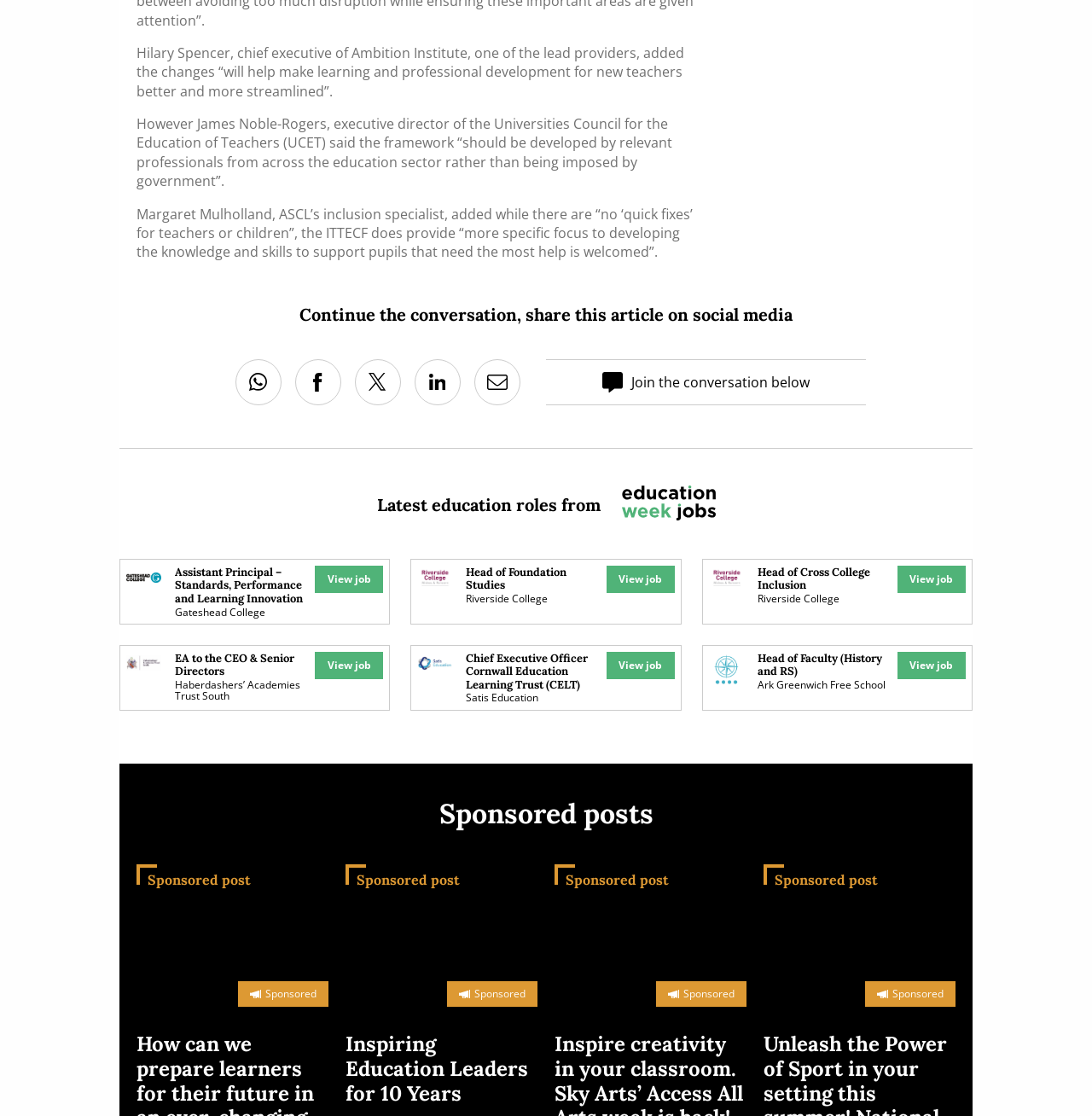Please specify the bounding box coordinates of the element that should be clicked to execute the given instruction: 'Share this article on Whatsapp'. Ensure the coordinates are four float numbers between 0 and 1, expressed as [left, top, right, bottom].

[0.215, 0.322, 0.257, 0.363]